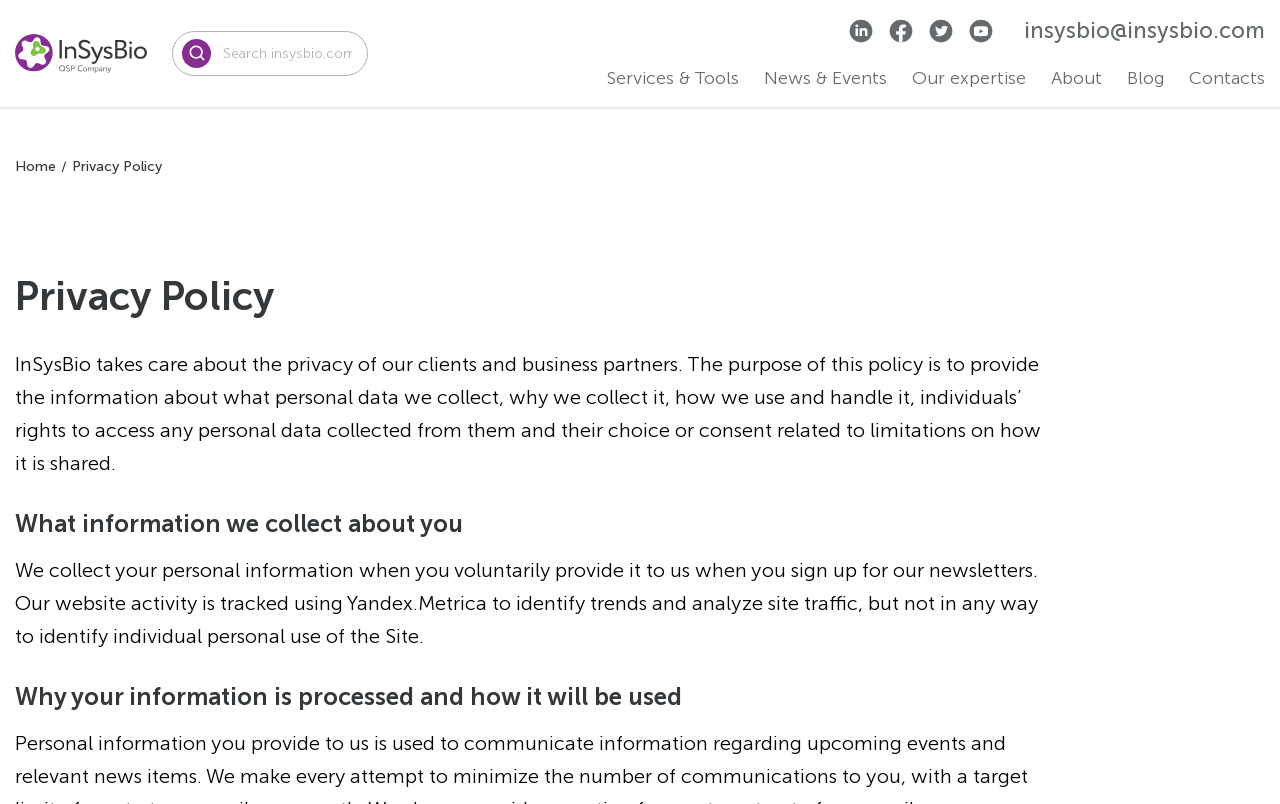Could you locate the bounding box coordinates for the section that should be clicked to accomplish this task: "Search insysbio.com".

[0.134, 0.038, 0.288, 0.094]